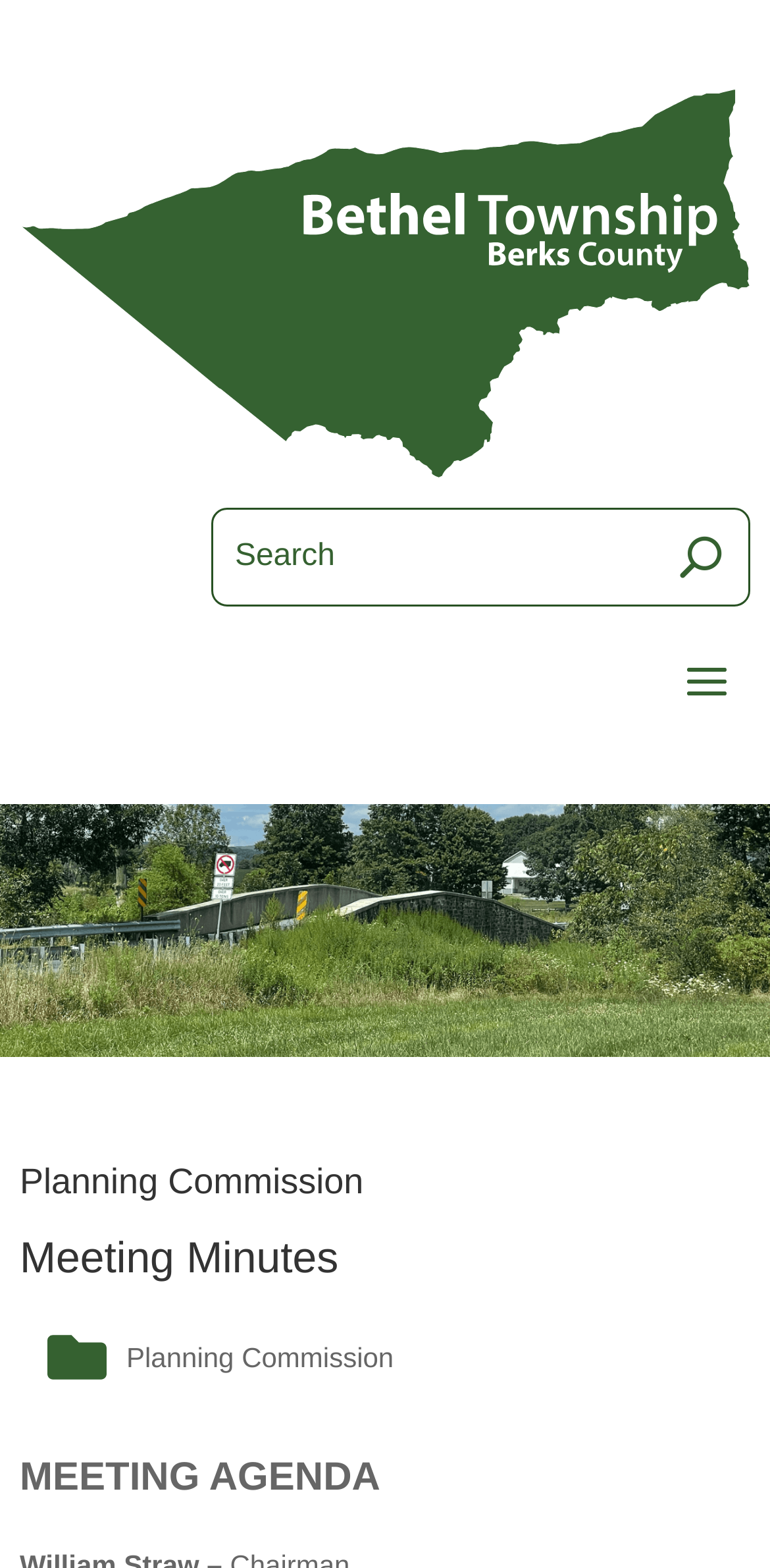Respond with a single word or phrase for the following question: 
How many images are on the webpage?

2